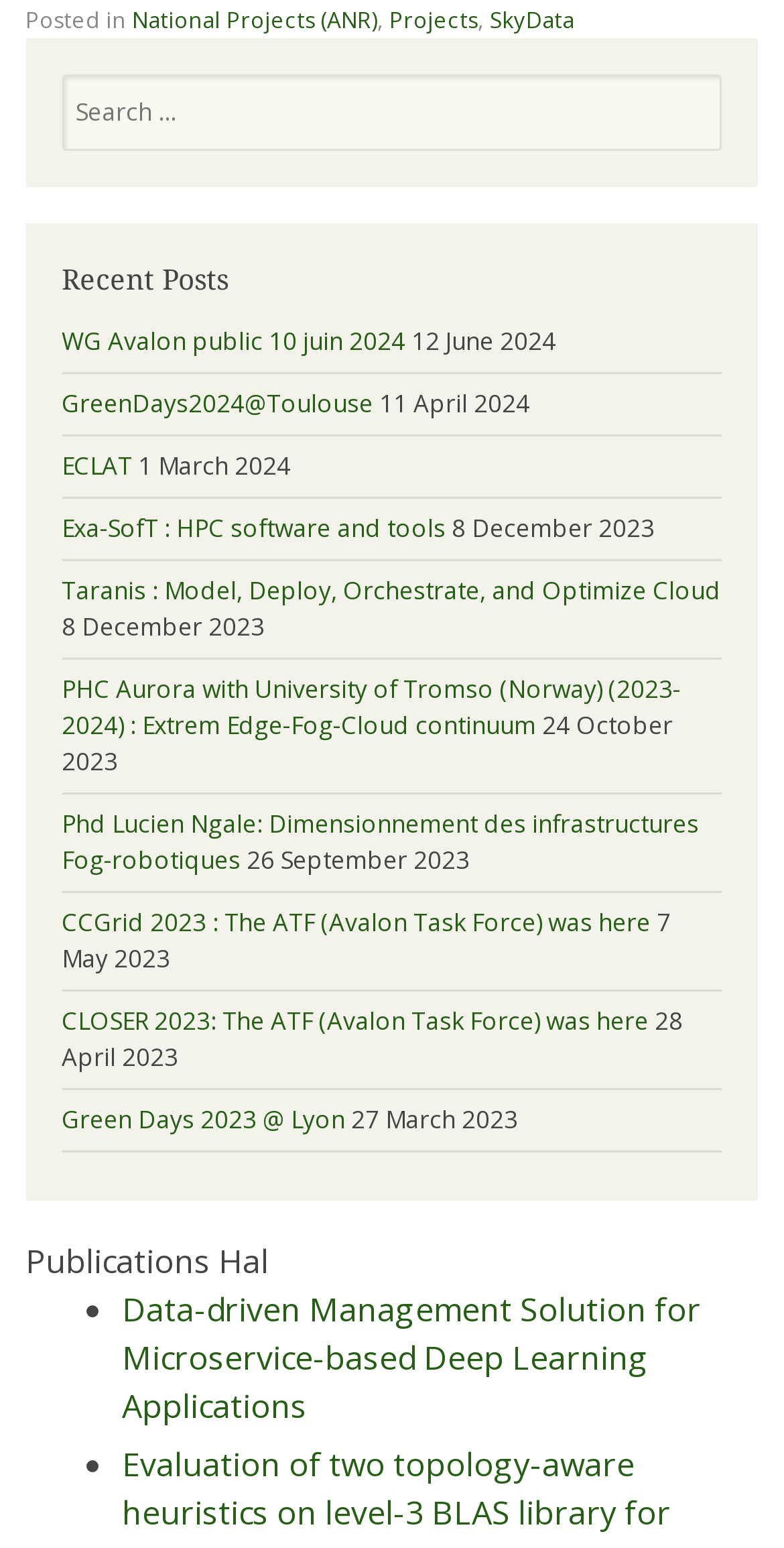How many list markers are there in the 'Publications Hal' section?
Use the screenshot to answer the question with a single word or phrase.

2